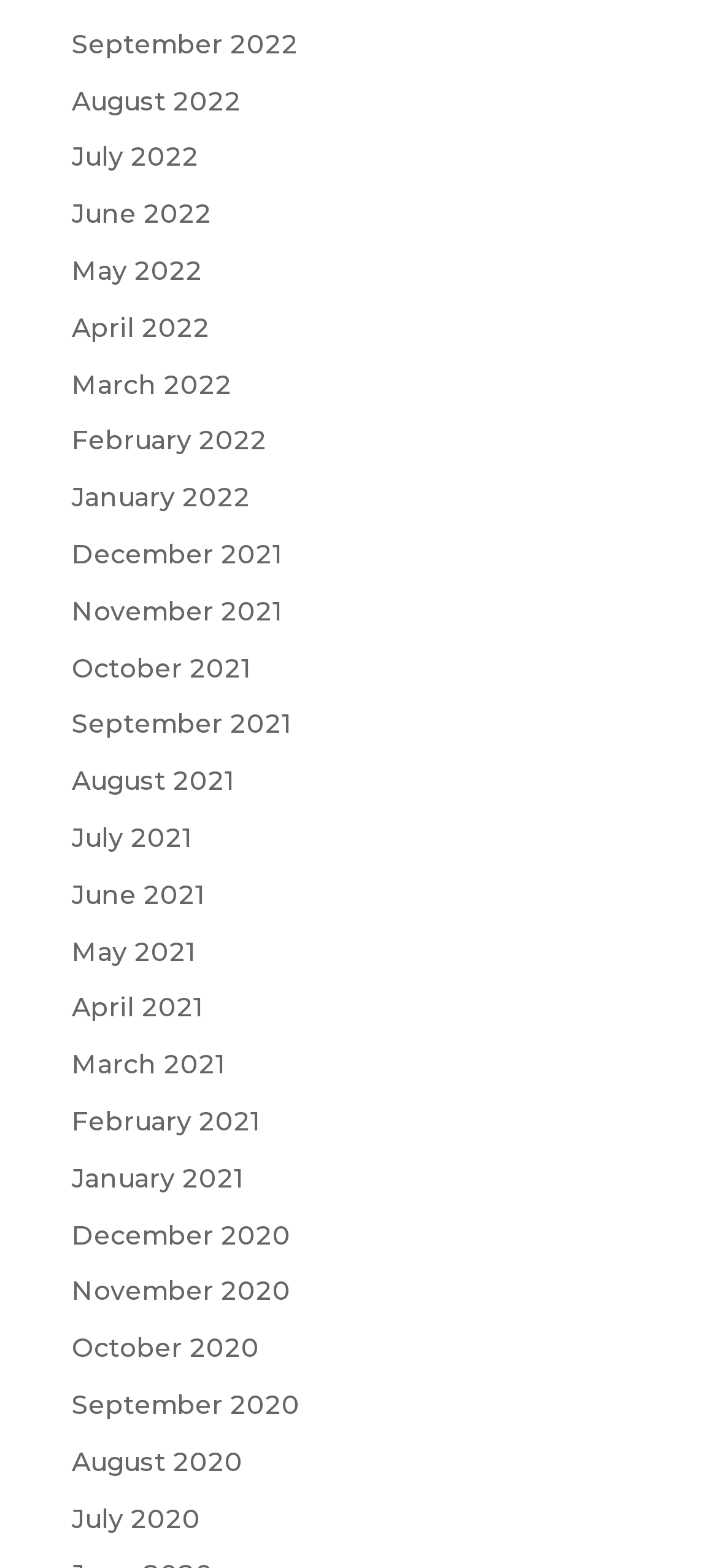Please answer the following question using a single word or phrase: 
How many months are listed in total?

24